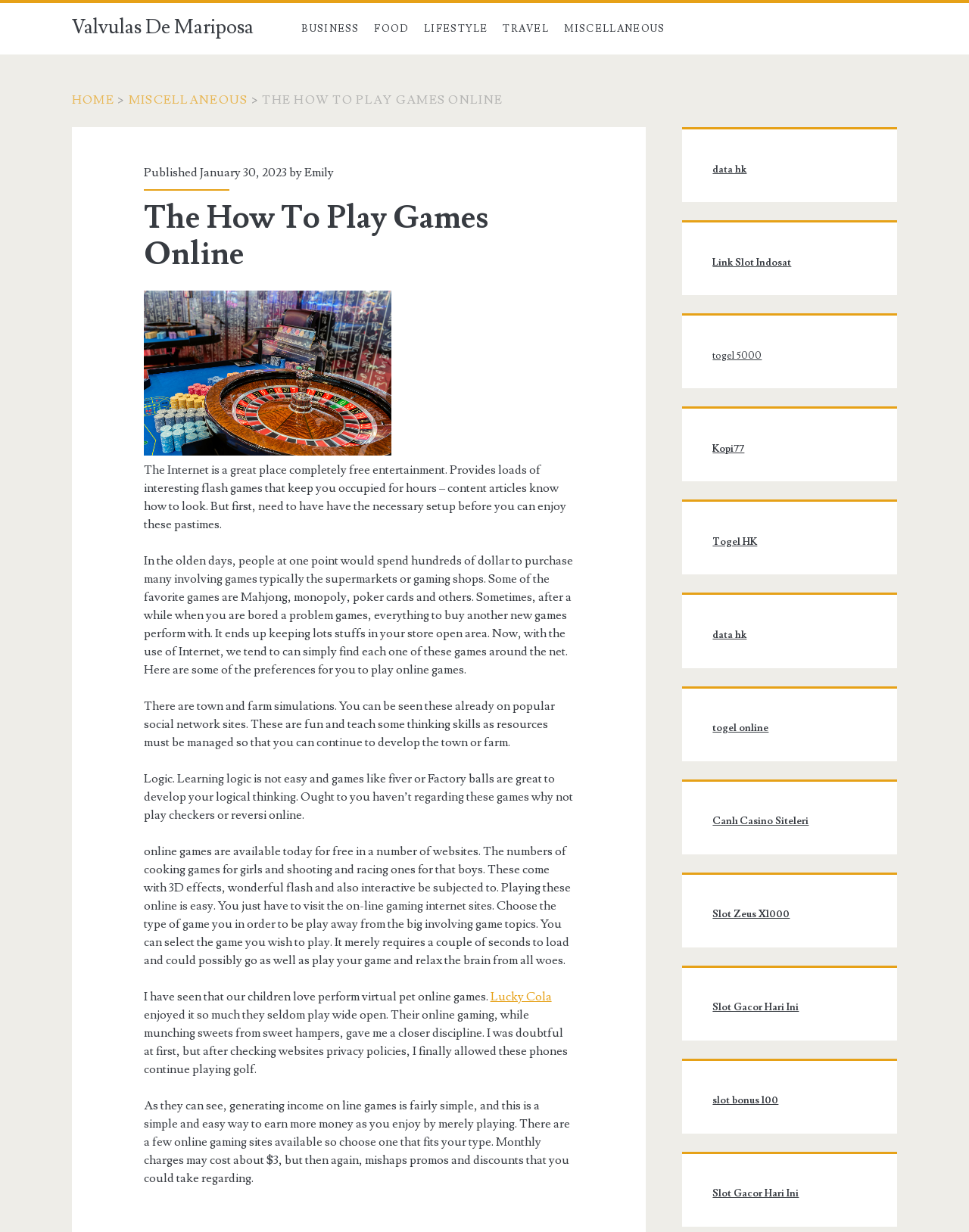Extract the main heading from the webpage content.

The How To Play Games Online